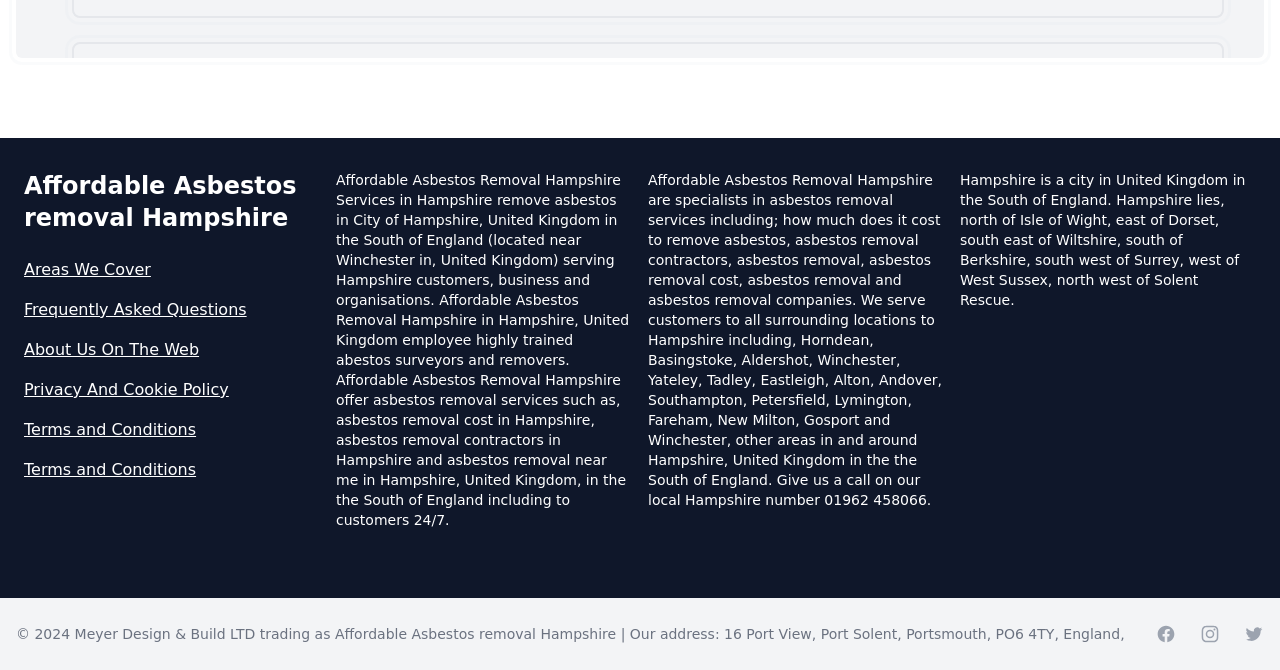Please identify the bounding box coordinates of the element I need to click to follow this instruction: "Click on 'Can You Rent A Building Without An Asbestos Management Survey In Hampshire'".

[0.056, 0.063, 0.956, 0.158]